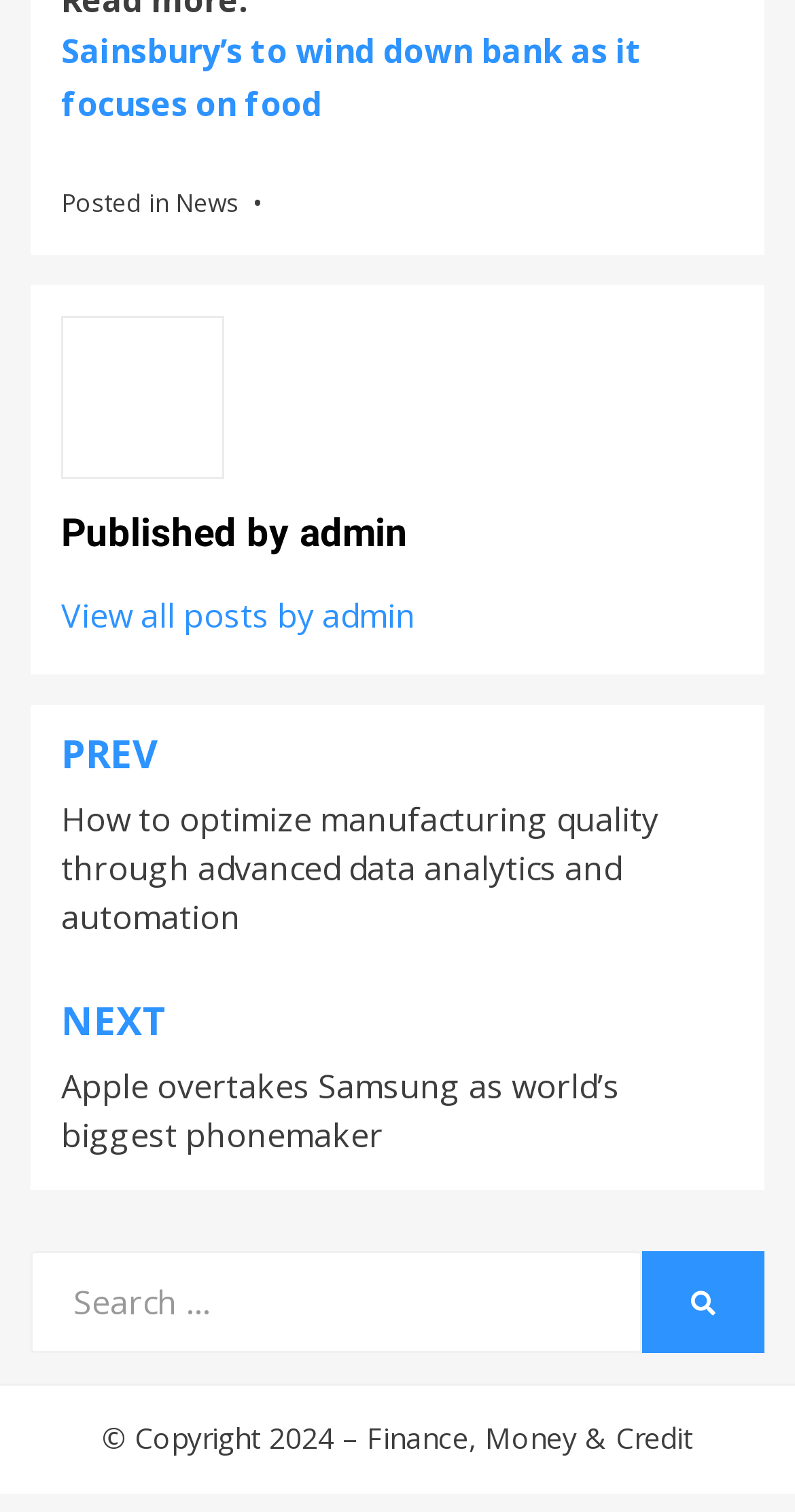Provide the bounding box for the UI element matching this description: "View all posts by admin".

[0.077, 0.392, 0.523, 0.422]